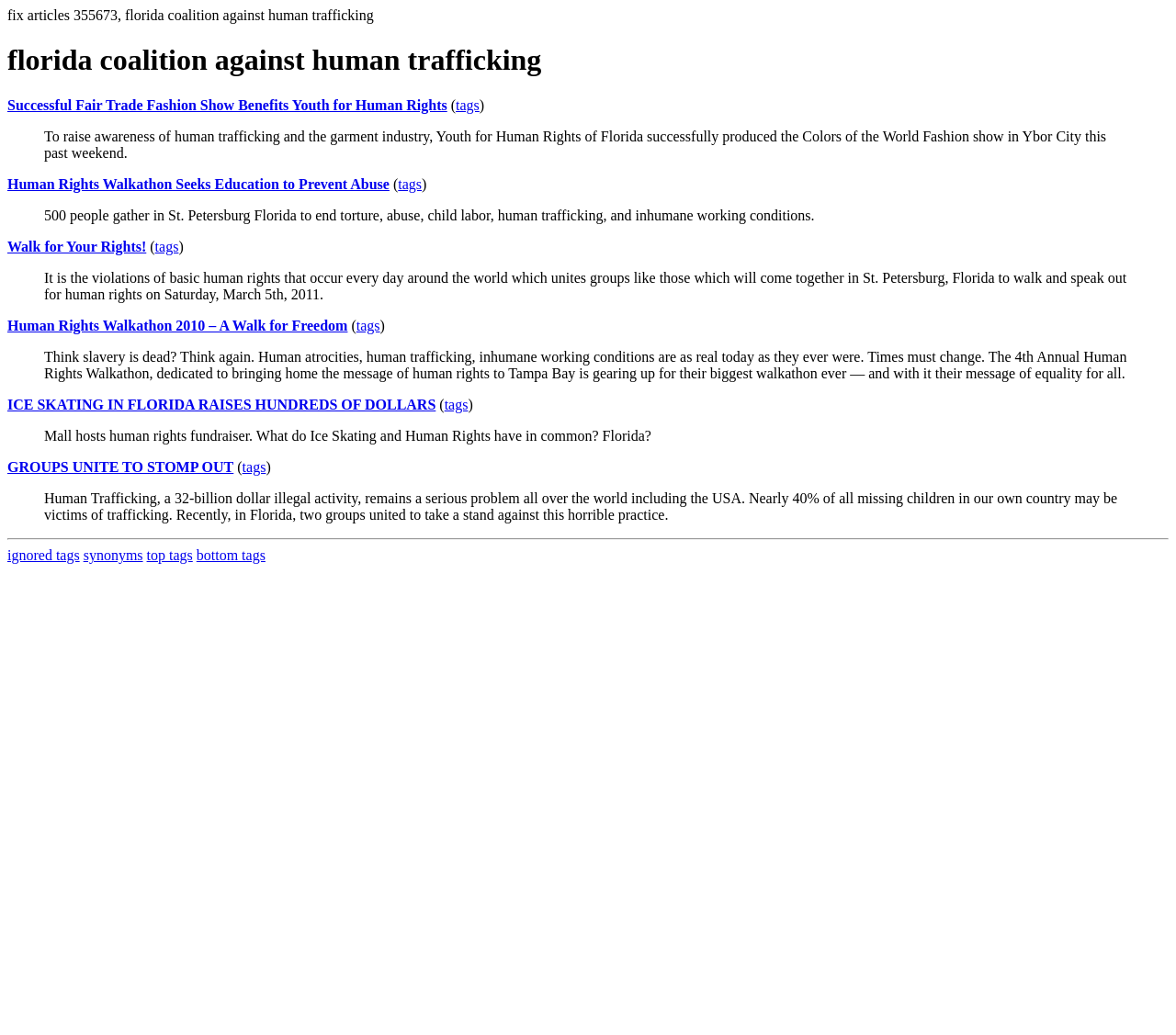How many groups united to take a stand against human trafficking in Florida?
We need a detailed and meticulous answer to the question.

According to the webpage, two groups united to take a stand against human trafficking in Florida, as mentioned in the article 'GROUPS UNITE TO STOMP OUT'.